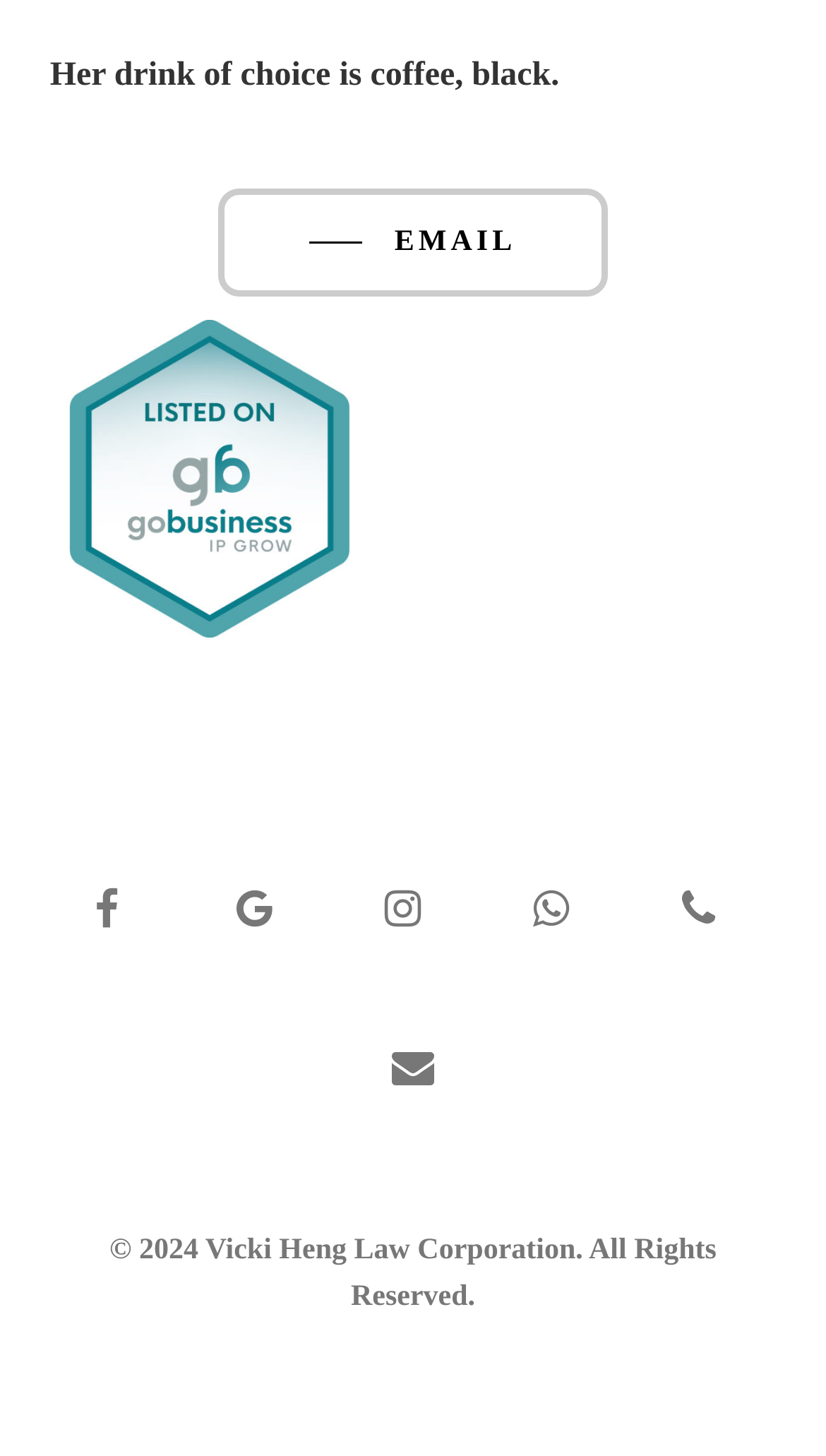How many social media links are present on the webpage?
Refer to the image and provide a detailed answer to the question.

The webpage has links to four social media platforms: facebook, google-plus, instagram, and whatsapp.